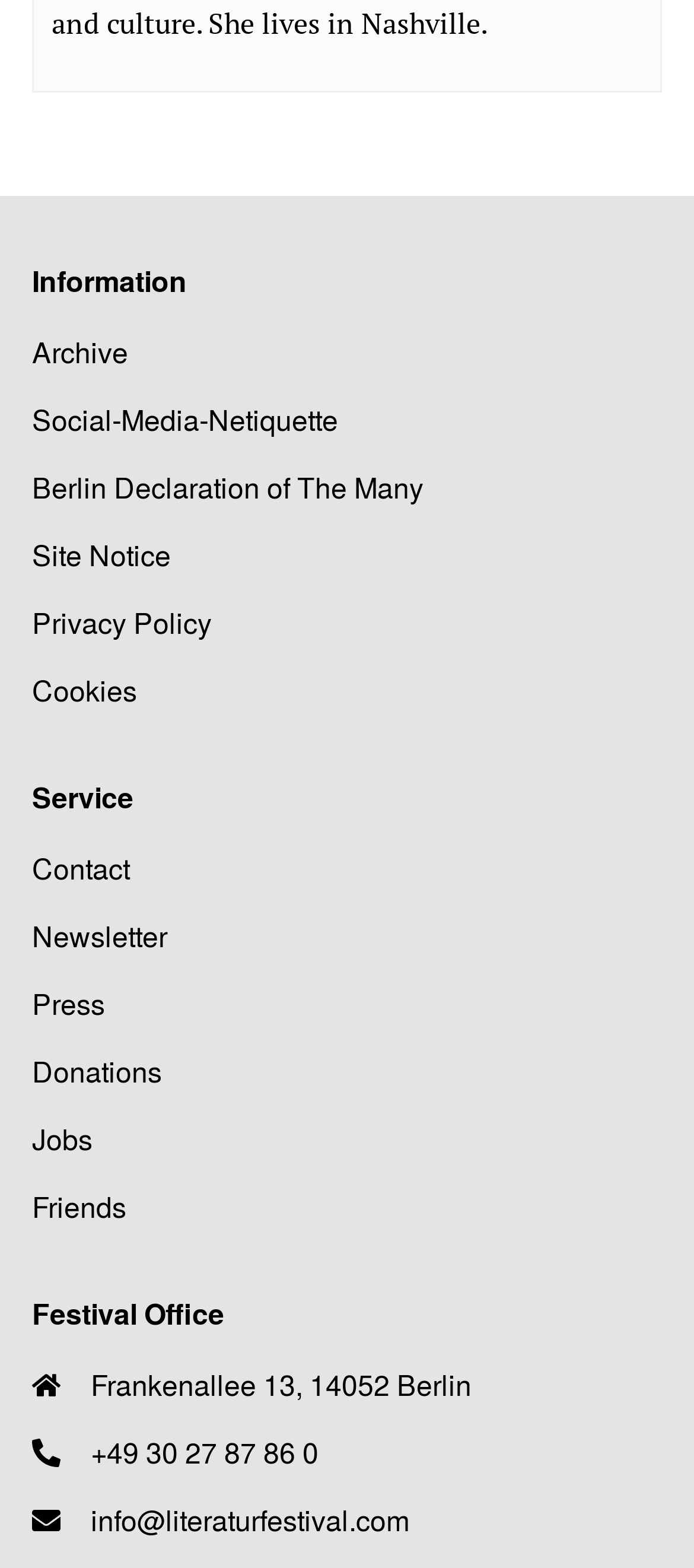Please determine the bounding box coordinates of the section I need to click to accomplish this instruction: "Call the festival office".

[0.046, 0.913, 0.954, 0.94]